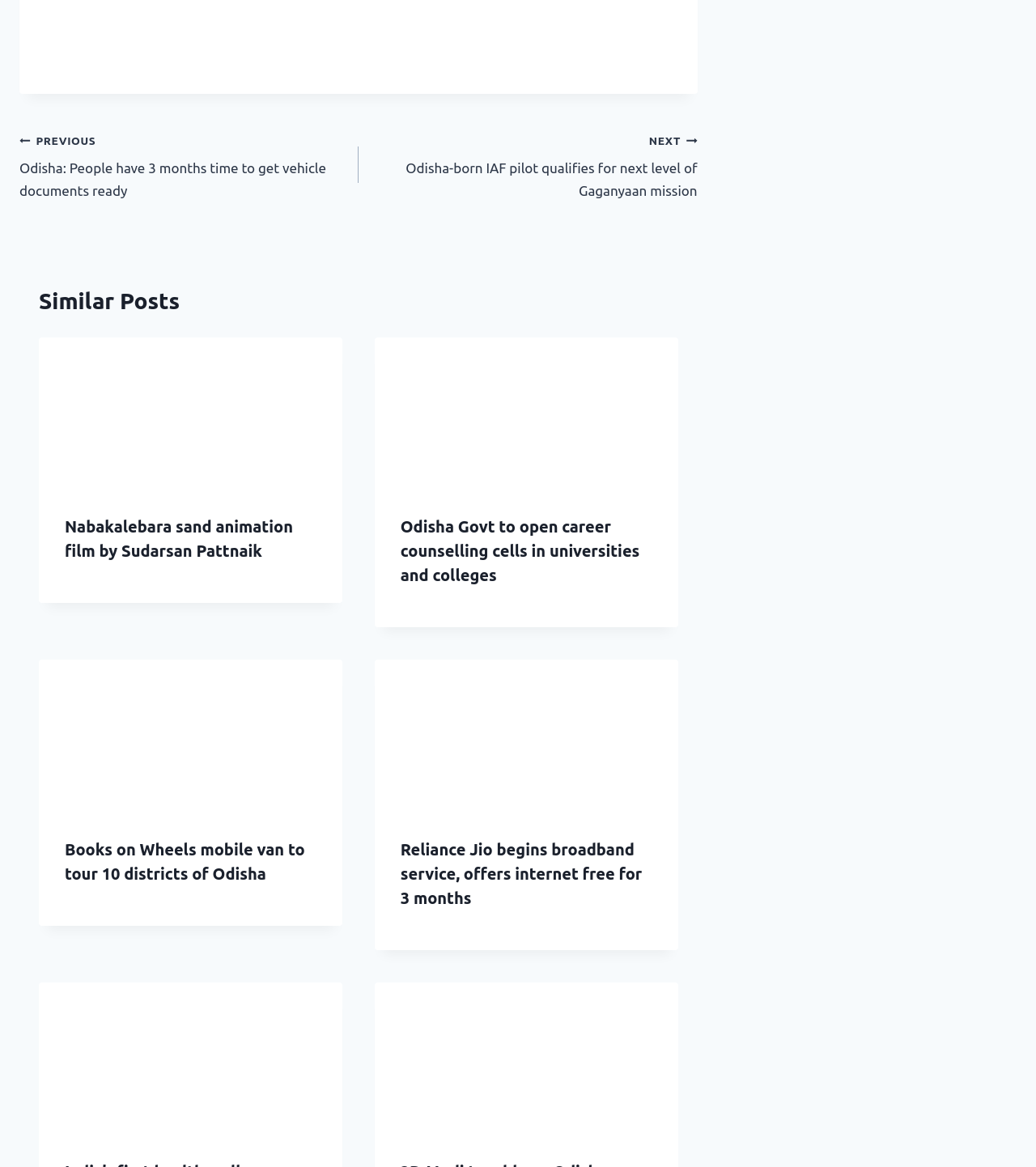How many similar posts are there?
Based on the screenshot, respond with a single word or phrase.

4